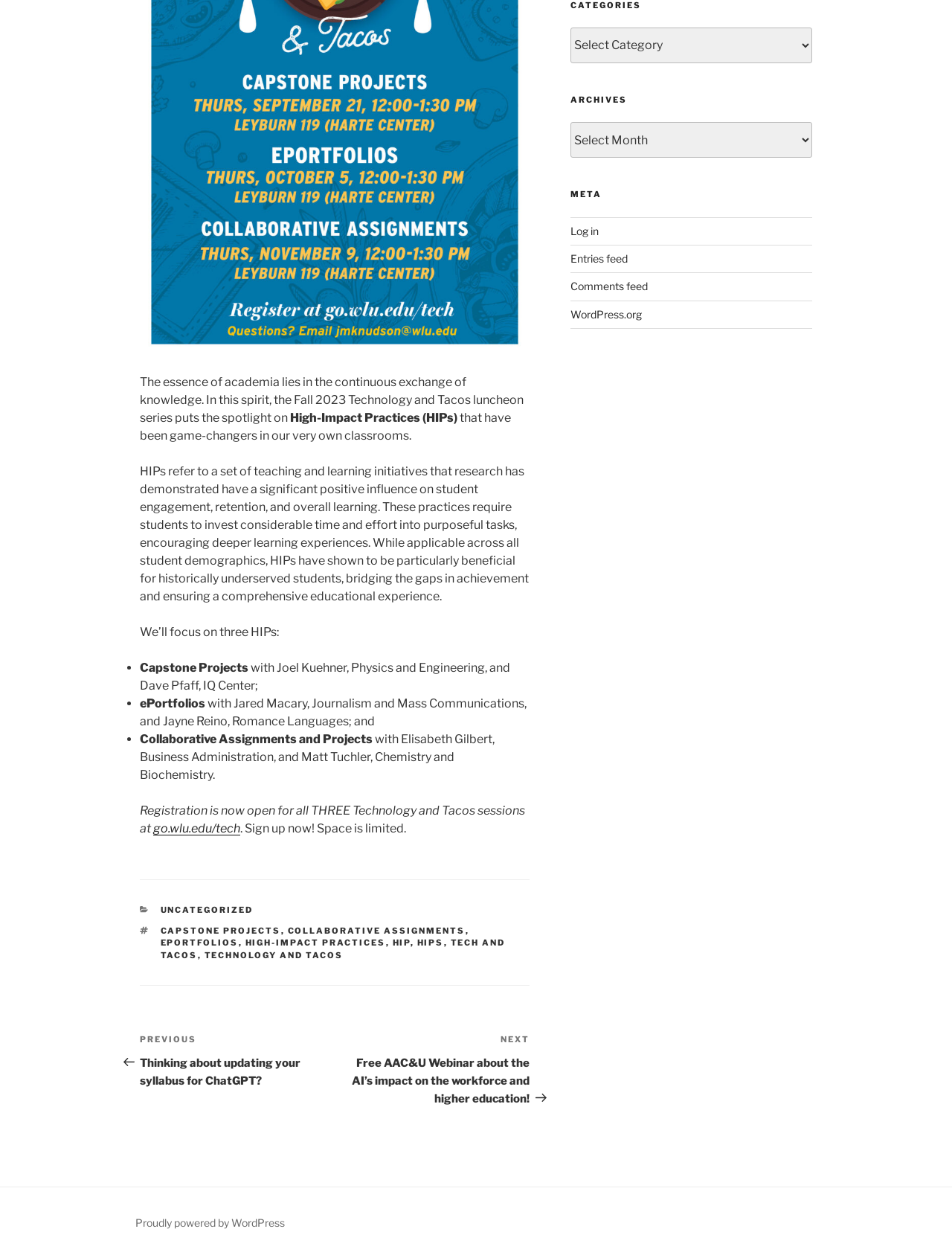Find the bounding box coordinates for the HTML element described in this sentence: "Proudly powered by WordPress". Provide the coordinates as four float numbers between 0 and 1, in the format [left, top, right, bottom].

[0.142, 0.967, 0.299, 0.977]